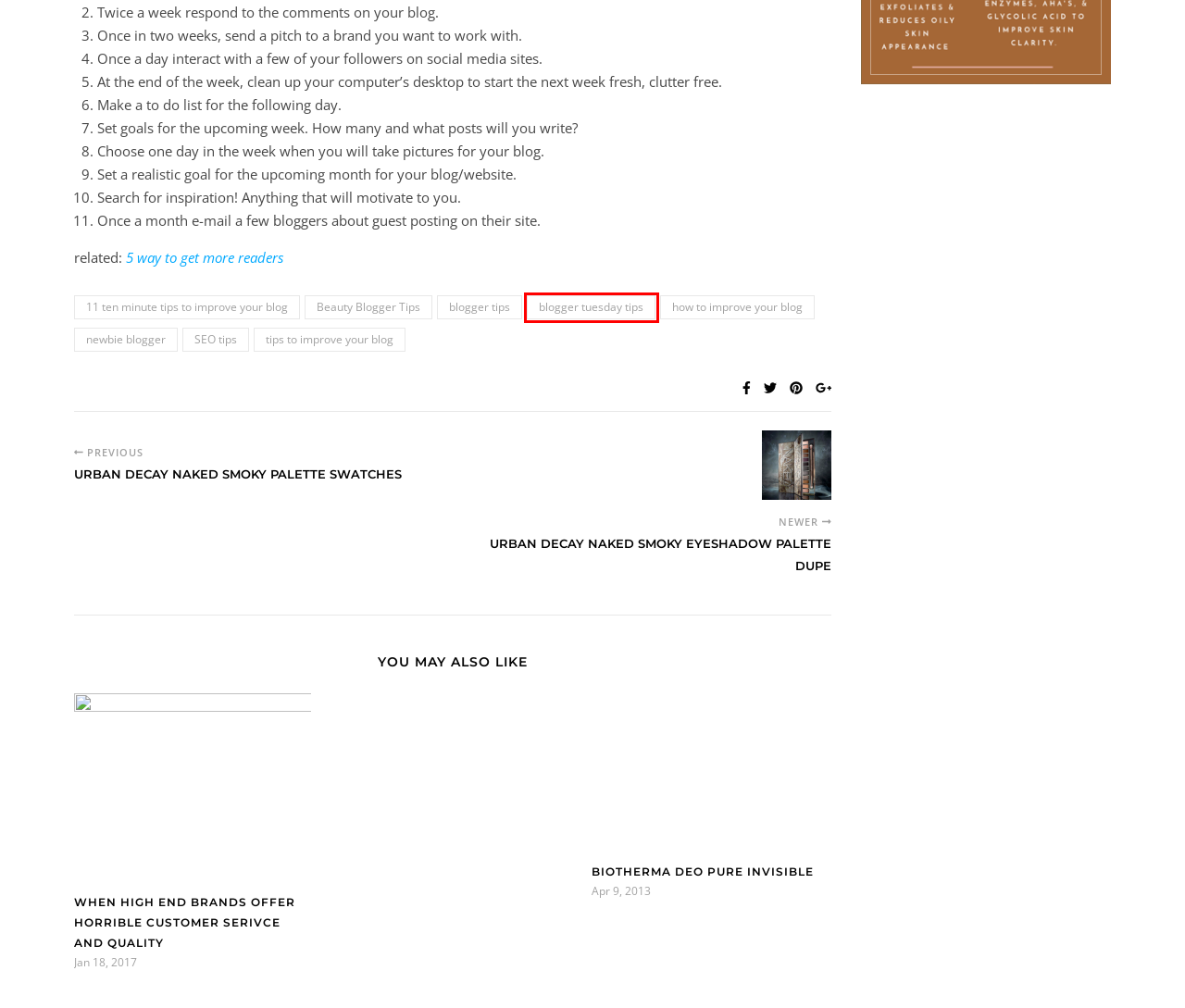You see a screenshot of a webpage with a red bounding box surrounding an element. Pick the webpage description that most accurately represents the new webpage after interacting with the element in the red bounding box. The options are:
A. Biotherma Deo Pure Invisible - SmashinBeauty
B. blogger tuesday tips Archives - SmashinBeauty
C. Urban Decay Naked Smoky Eyeshadow Palette DUPE - SmashinBeauty
D. blogger tips Archives - SmashinBeauty
E. Urban Decay Naked smoky palette swatches - SmashinBeauty
F. tips to improve your blog Archives - SmashinBeauty
G. SEO tips Archives - SmashinBeauty
H. Aqua Eyes at Giorgio Armani Spring 2013

B